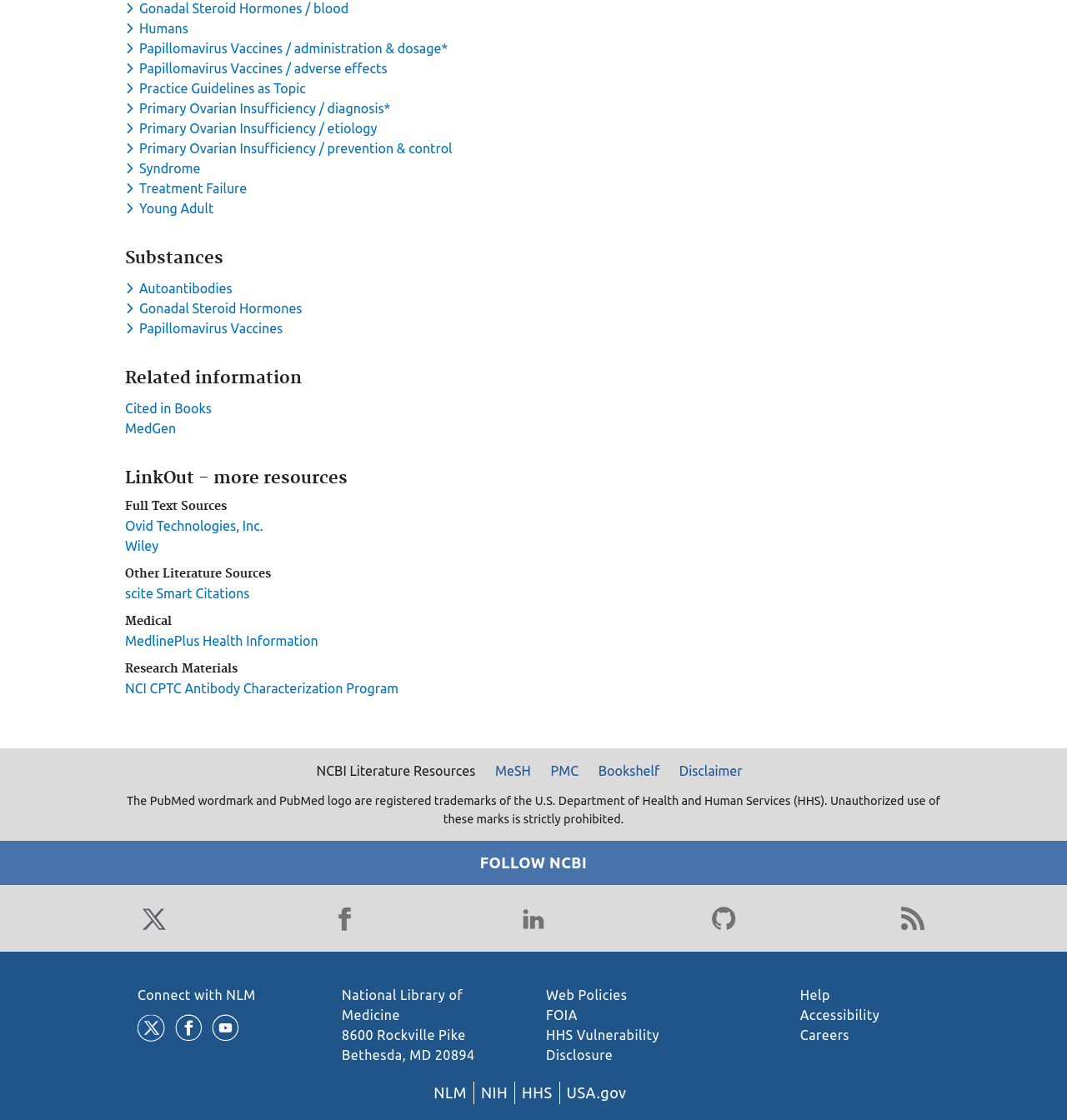Based on the description "scite Smart Citations", find the bounding box of the specified UI element.

[0.117, 0.523, 0.234, 0.536]